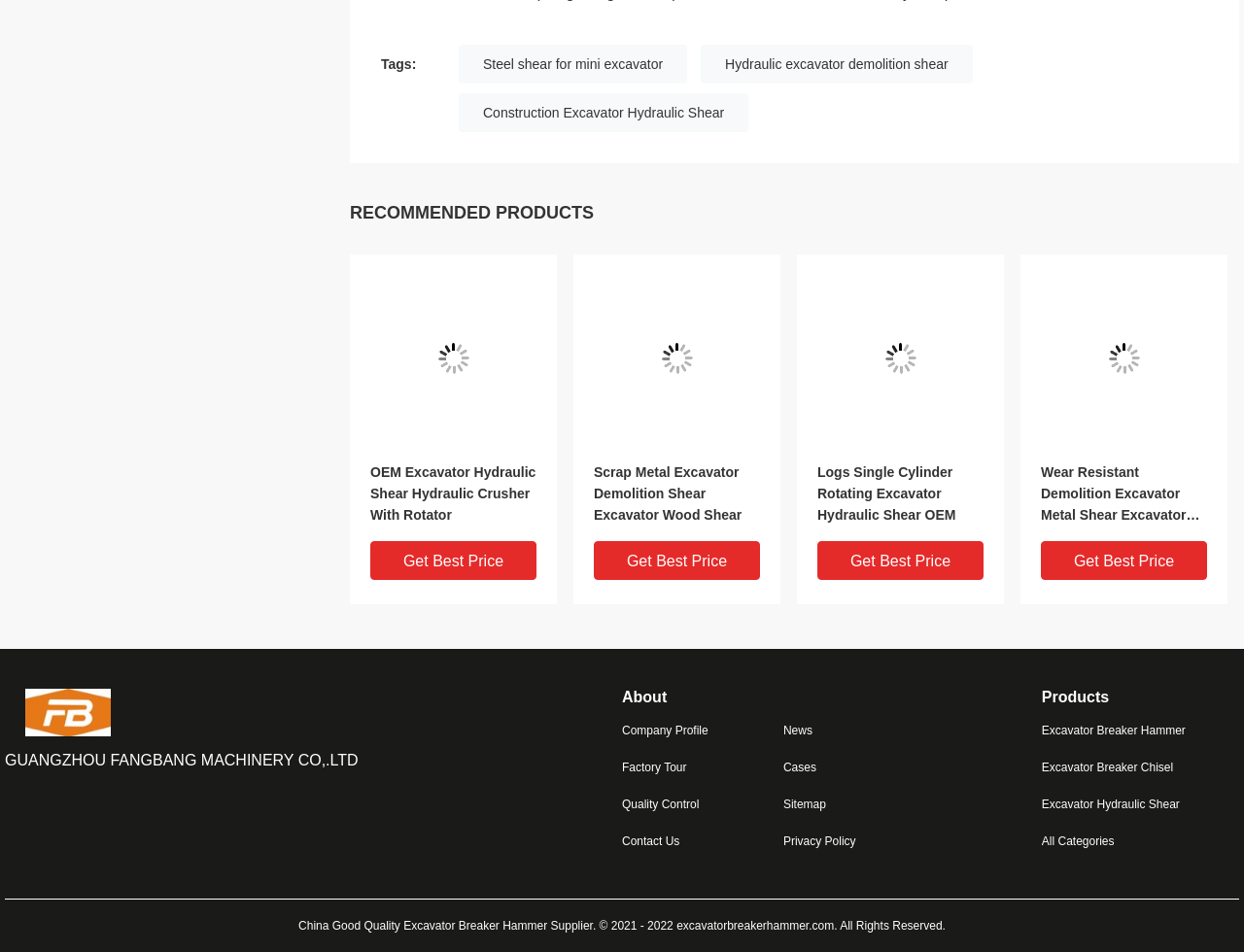How many product categories are there?
Answer the question with a detailed explanation, including all necessary information.

I counted the number of headings under the 'Products' section, which are 'Excavator Breaker Hammer', 'Excavator Breaker Chisel', 'Excavator Hydraulic Shear', and 'All Categories'. Therefore, there are 4 product categories.